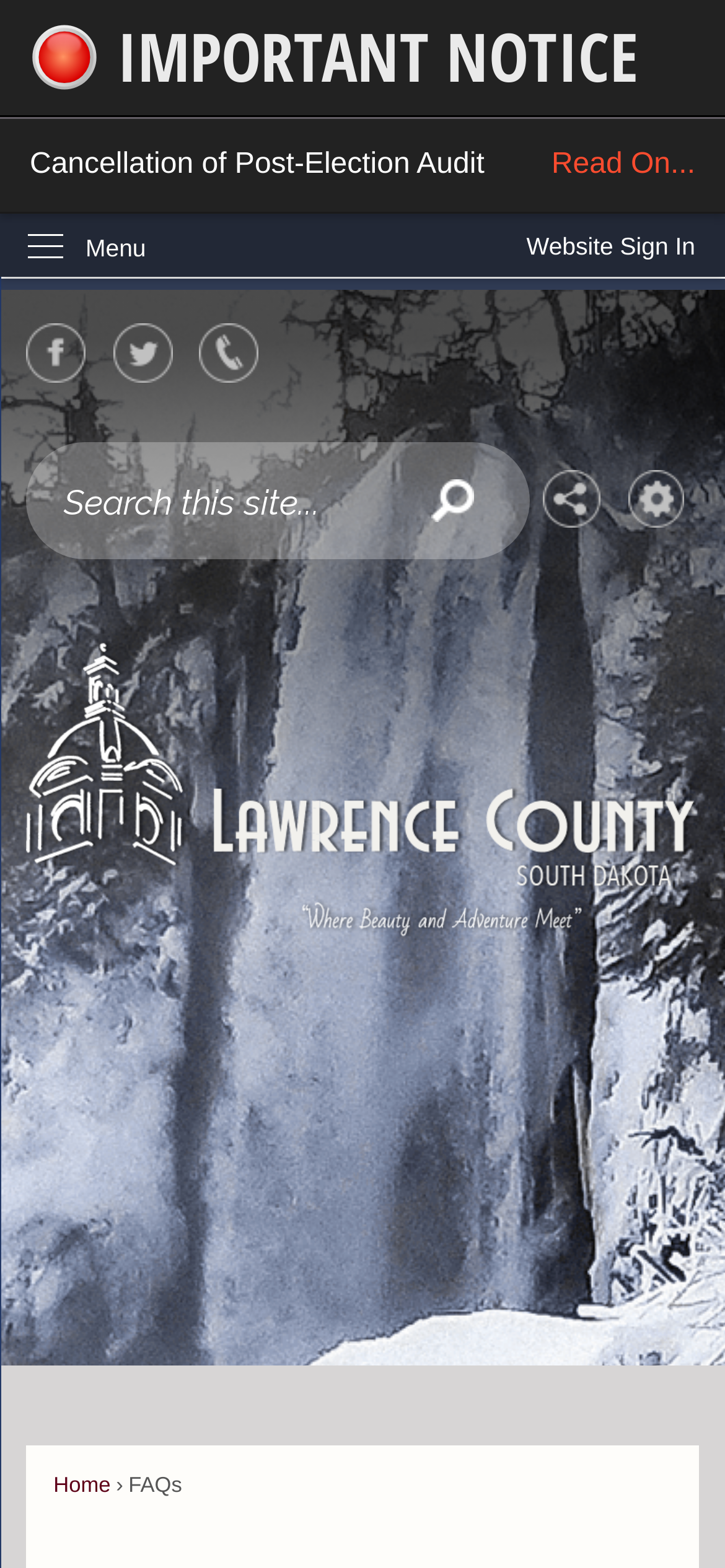Give a one-word or short-phrase answer to the following question: 
What type of alert is displayed at the top of the webpage?

Emergency Alert